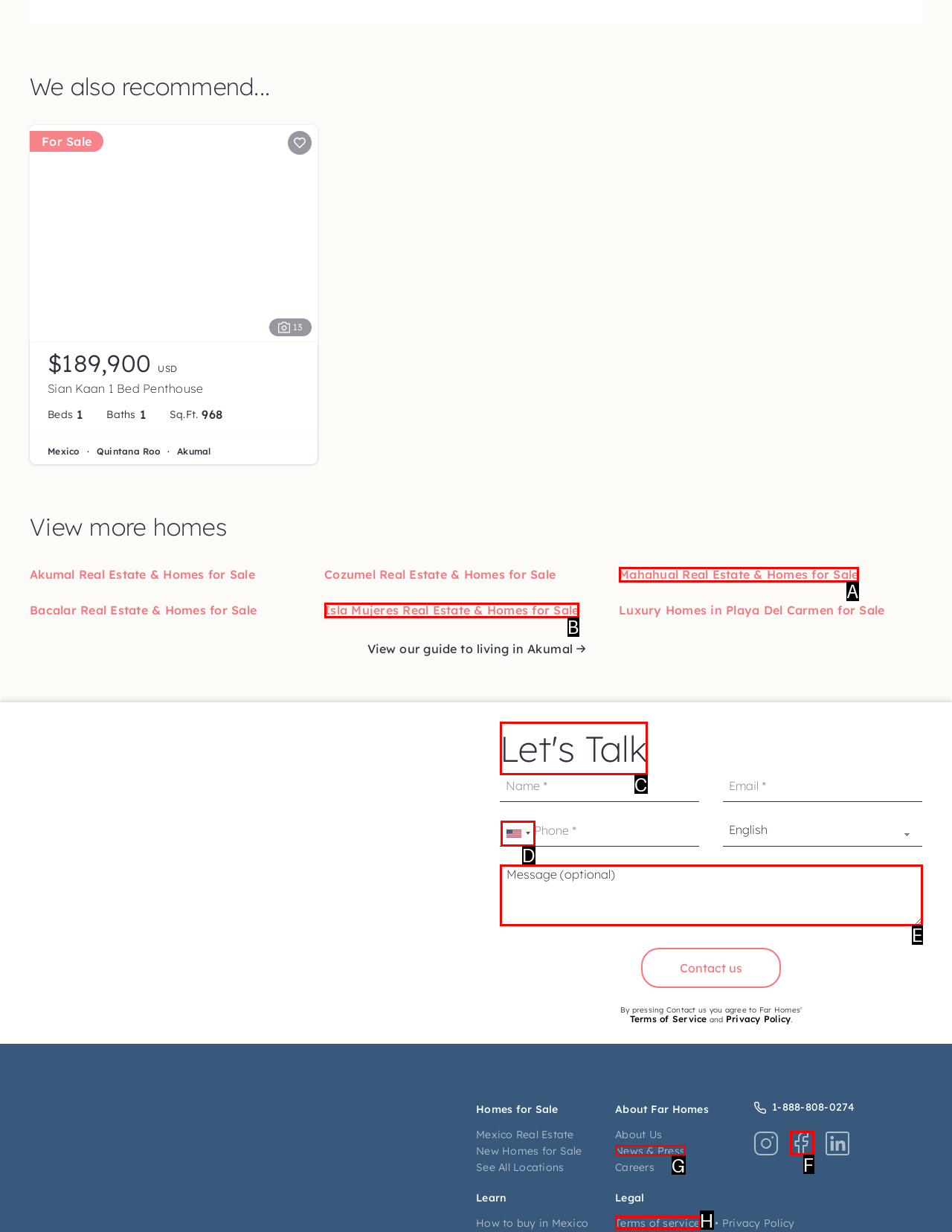Find the correct option to complete this instruction: Click the 'Let's Talk' button. Reply with the corresponding letter.

C